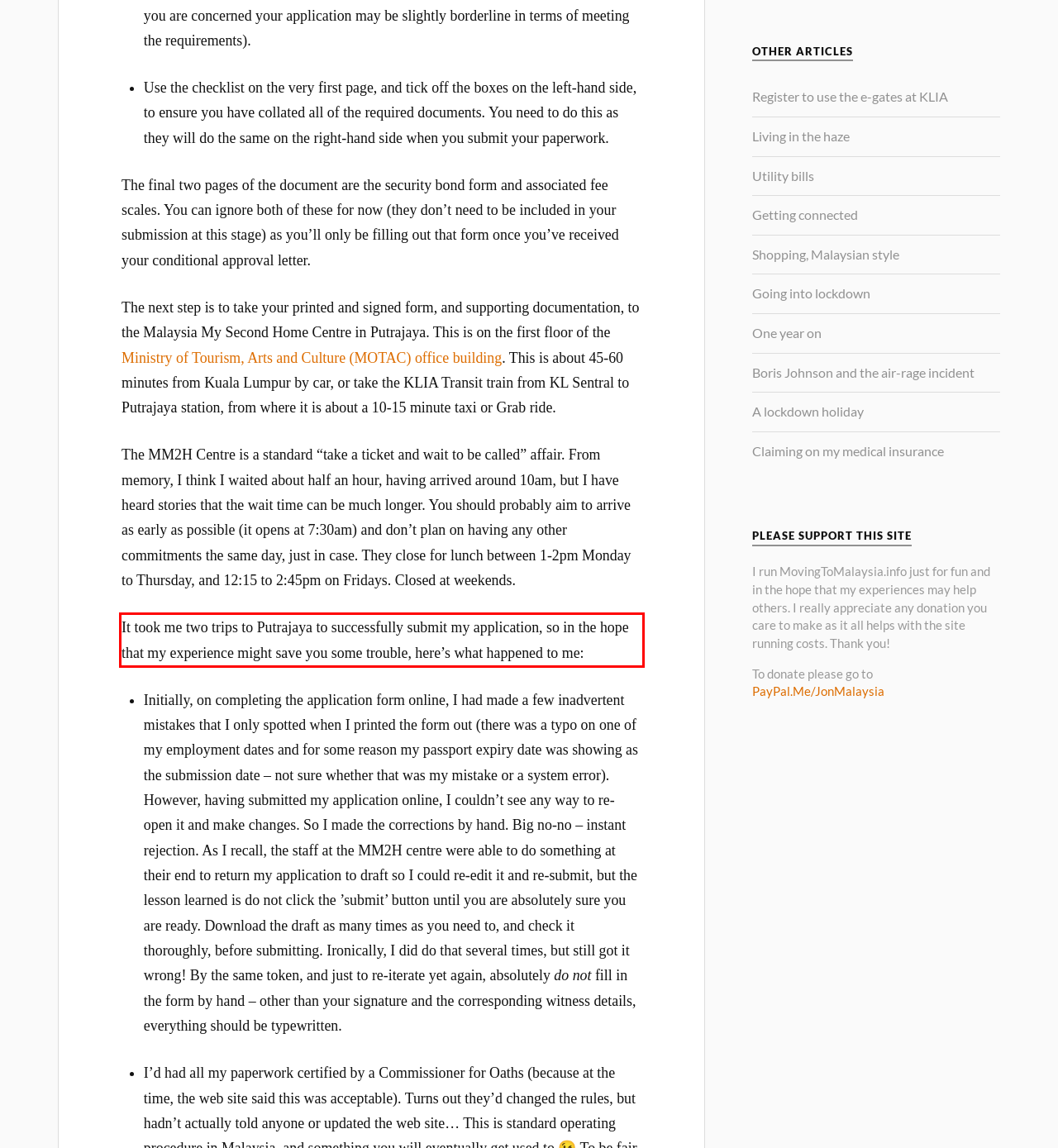Please perform OCR on the text content within the red bounding box that is highlighted in the provided webpage screenshot.

It took me two trips to Putrajaya to successfully submit my application, so in the hope that my experience might save you some trouble, here’s what happened to me: